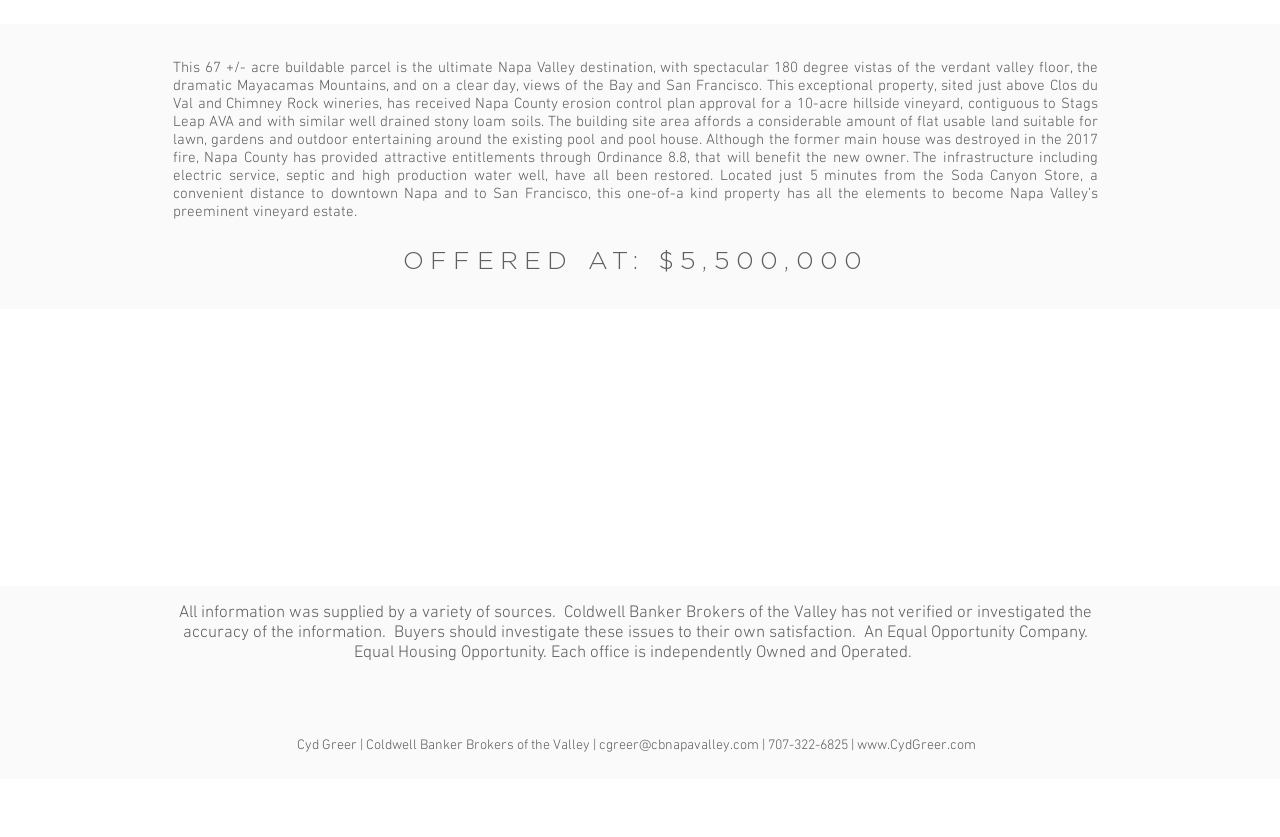What is the purpose of the entitlements provided by Napa County?
Answer the question with detailed information derived from the image.

The purpose of the entitlements provided by Napa County is mentioned in the description as 'Napa County has provided attractive entitlements through Ordinance 8.8, that will benefit the new owner'.